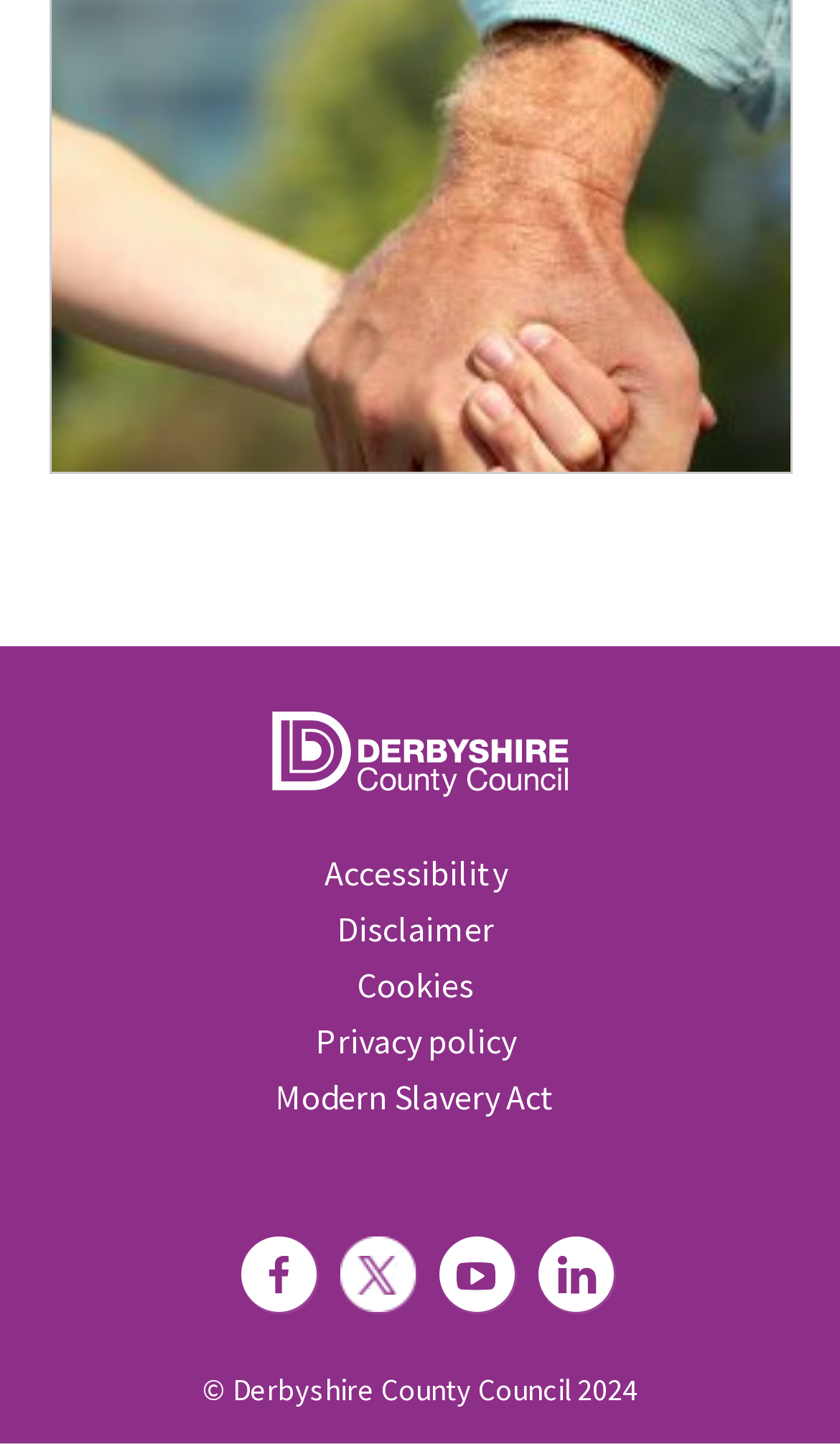Predict the bounding box coordinates of the area that should be clicked to accomplish the following instruction: "learn about Accessibility". The bounding box coordinates should consist of four float numbers between 0 and 1, i.e., [left, top, right, bottom].

[0.114, 0.585, 0.876, 0.624]